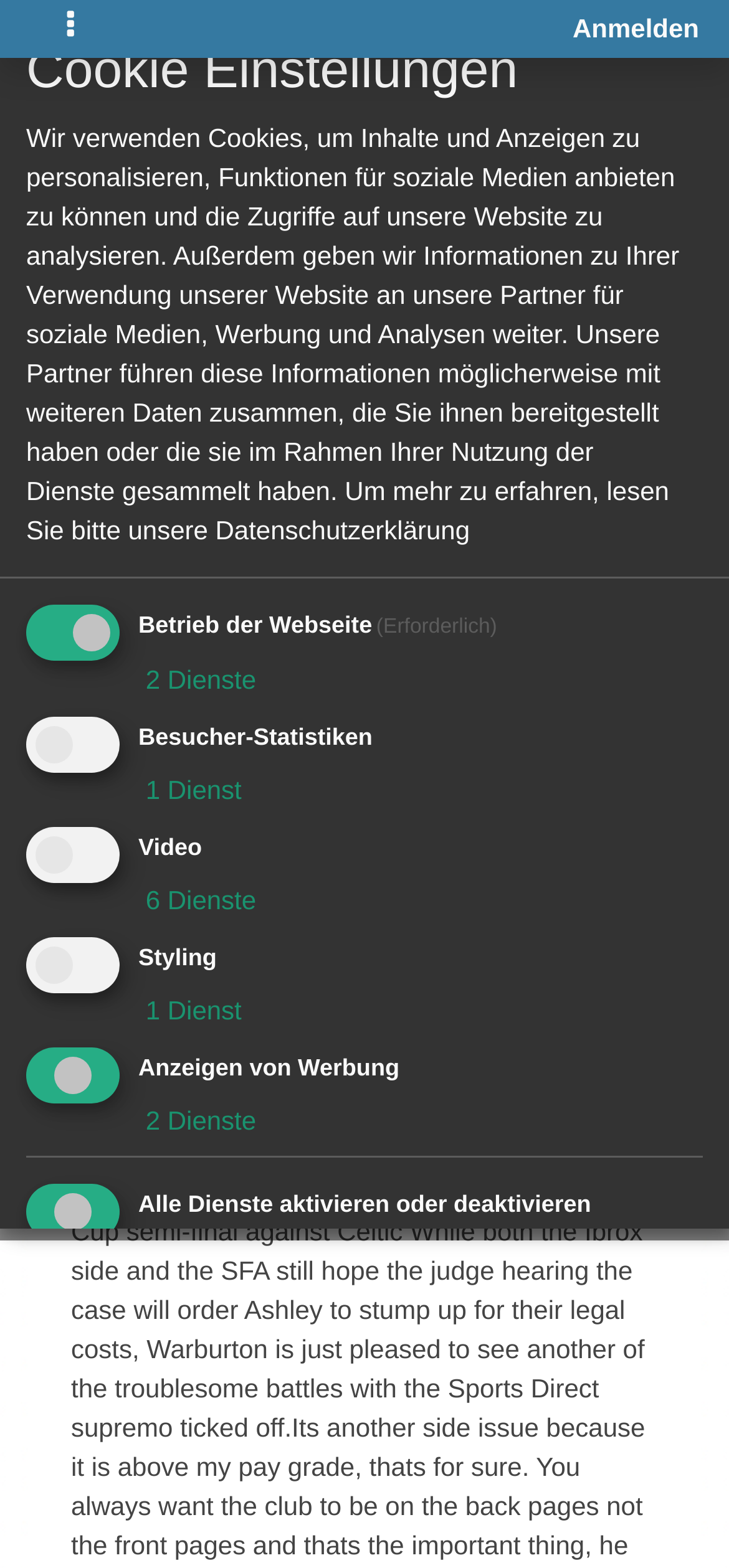How many actions are available?
Provide a detailed and extensive answer to the question.

I found the number of actions by looking at the button element that says '2 Aktionen' which is located below the link 'Antworten'.